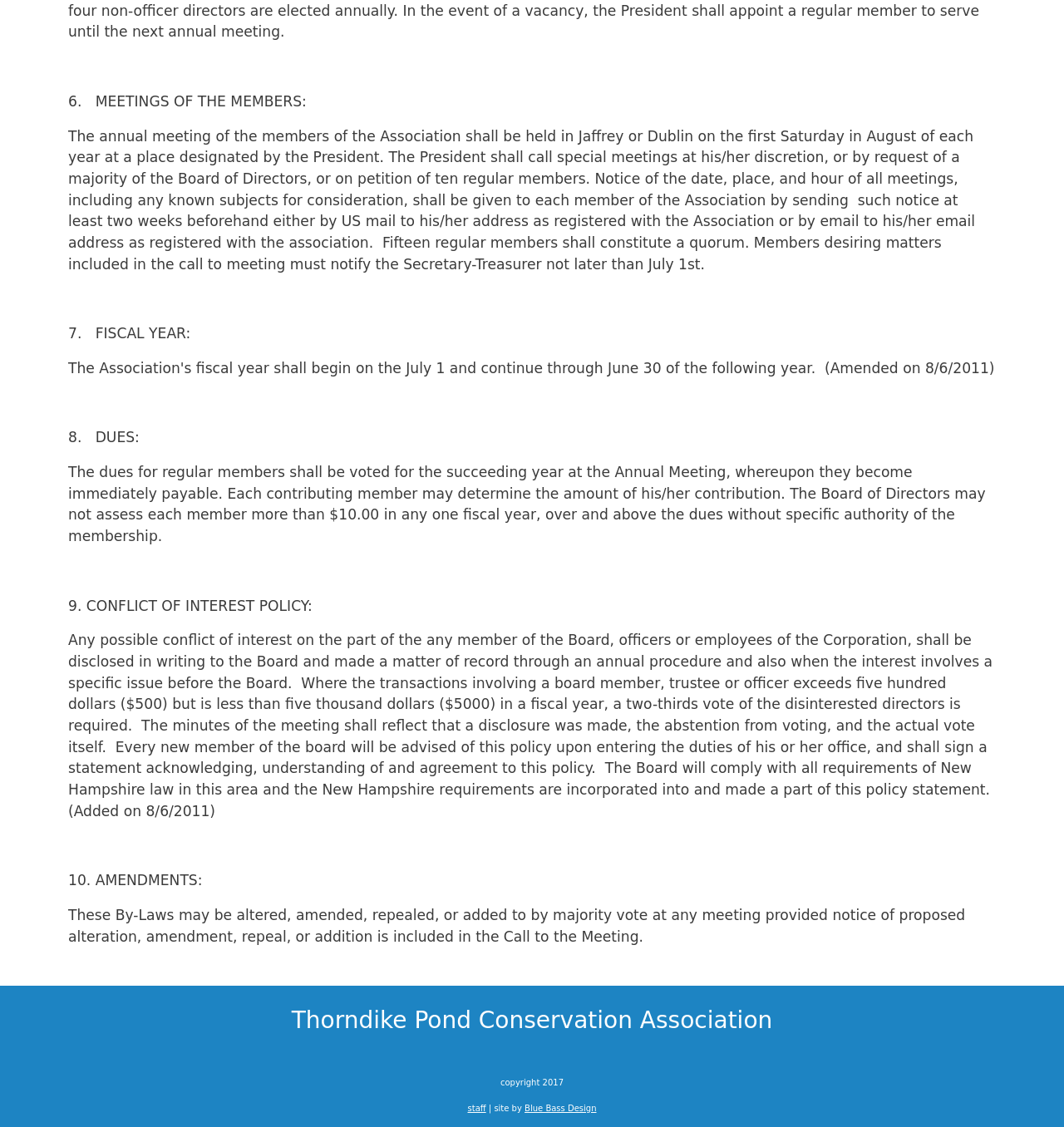What is the requirement for transactions involving a board member?
Deliver a detailed and extensive answer to the question.

According to the section '9. CONFLICT OF INTEREST POLICY', where the transactions involving a board member, trustee or officer exceeds five hundred dollars ($500) but is less than five thousand dollars ($5000) in a fiscal year, a two-thirds vote of the disinterested directors is required.